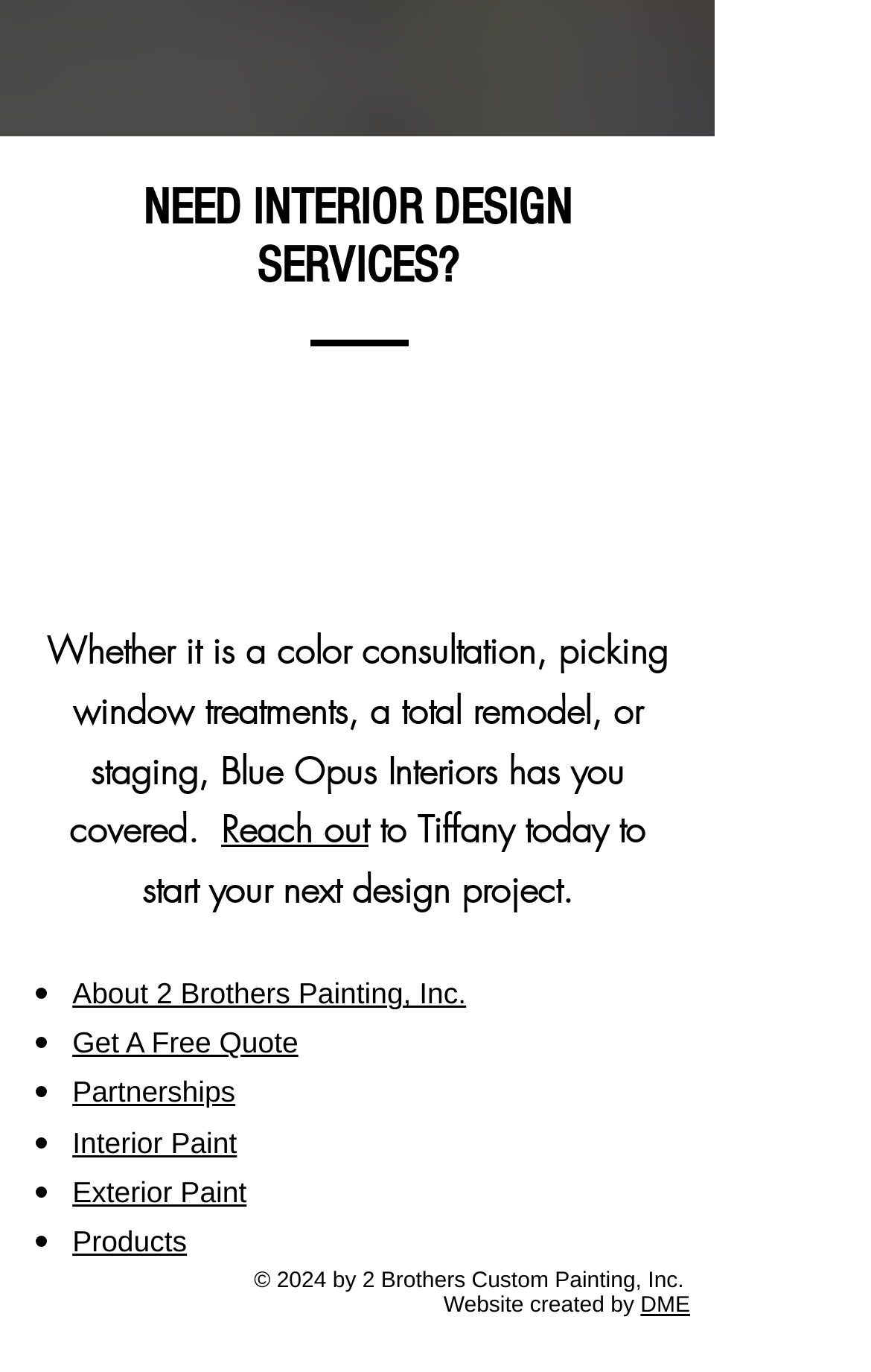Who created the website?
Provide an in-depth answer to the question, covering all aspects.

The link 'DME' is accompanied by the StaticText 'Website created by', suggesting that DME is the entity that created the website.